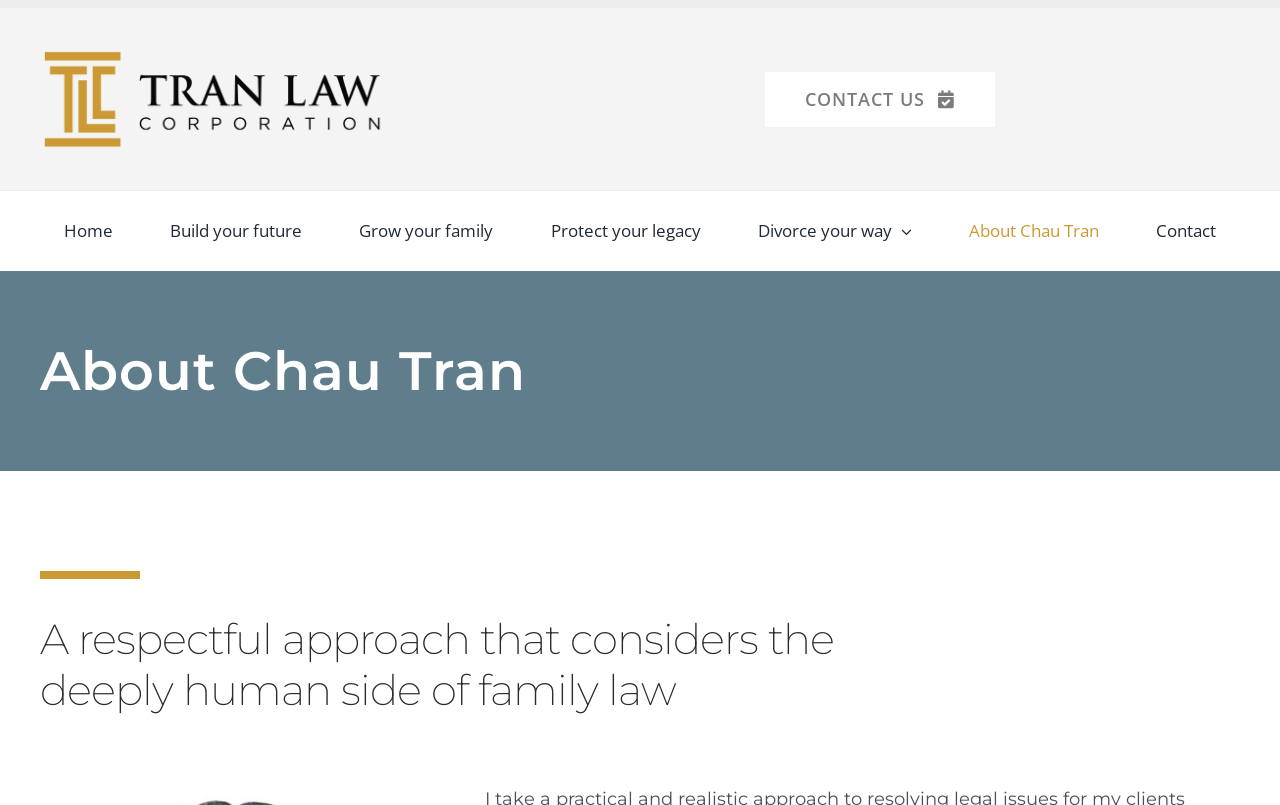Pinpoint the bounding box coordinates of the element that must be clicked to accomplish the following instruction: "Learn more about Divorce your way". The coordinates should be in the format of four float numbers between 0 and 1, i.e., [left, top, right, bottom].

[0.592, 0.238, 0.712, 0.337]